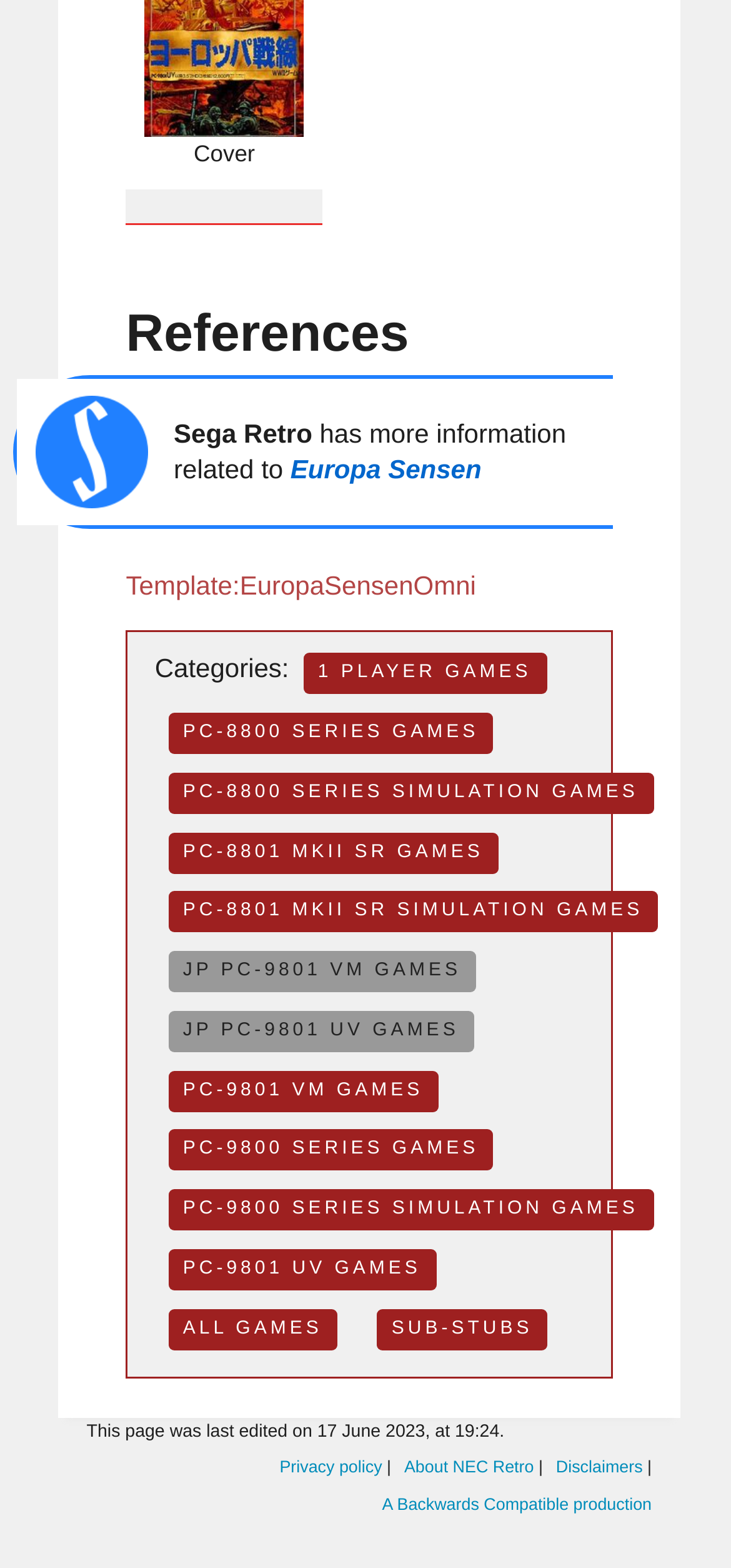Highlight the bounding box coordinates of the element you need to click to perform the following instruction: "Check Privacy policy."

[0.382, 0.929, 0.523, 0.941]